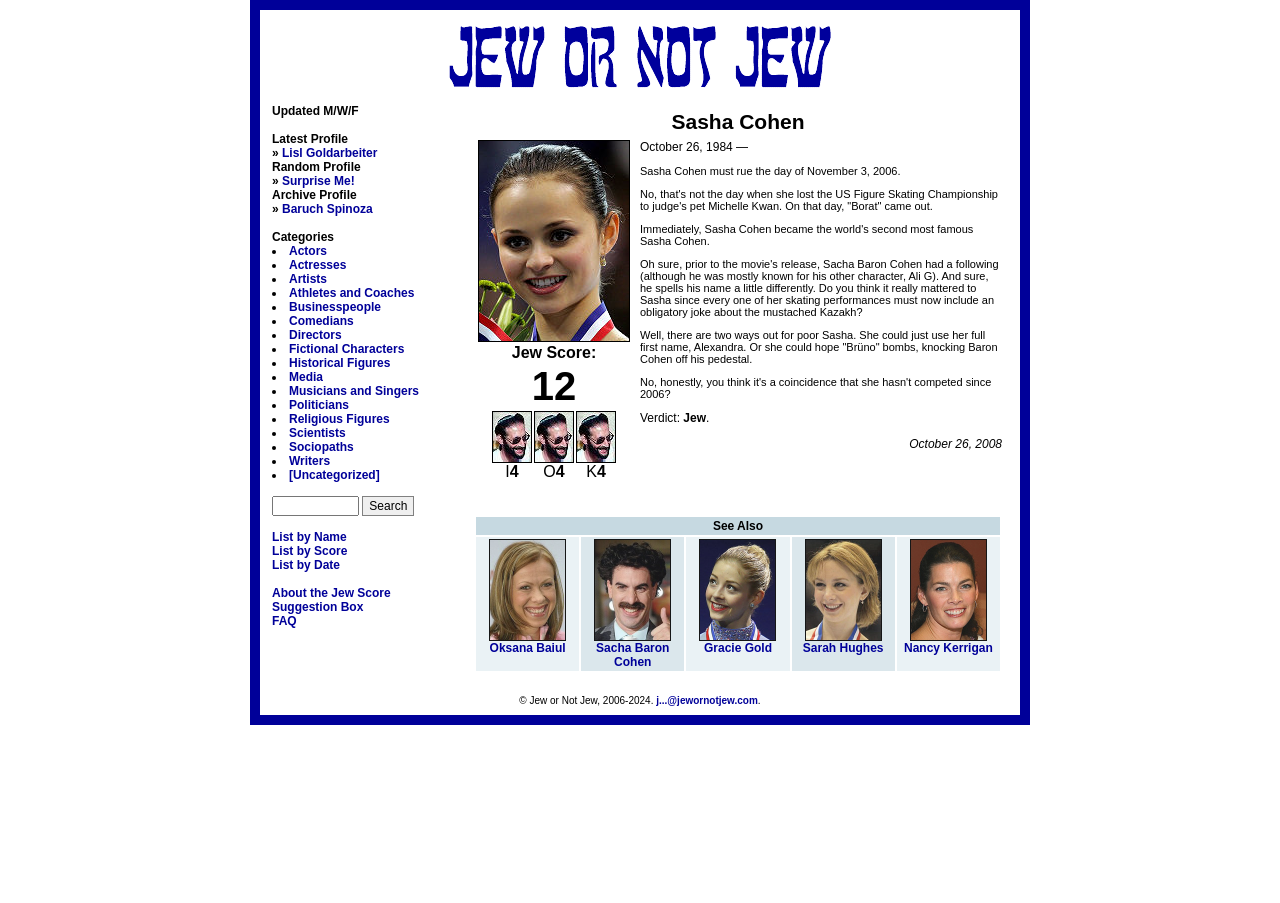Create an elaborate caption for the webpage.

The webpage is about JewOrNotJew.com, a website that determines whether a person is Jewish or not. The page is focused on Sasha Cohen, an American figure skater. At the top of the page, there is a table with two columns, one containing a link to Sasha Cohen's profile and an image of her, and the other containing a table with various links to other profiles, categories, and search options.

Below the table, there is a long text block that provides information about Sasha Cohen, including her Jew Score, which is 12 I4 O4 K4. The text also includes a humorous anecdote about how Sasha Cohen became the world's second most famous Sasha Cohen after the release of the movie "Borat" in 2006. The text concludes with a verdict that Sasha Cohen is indeed Jewish.

On the right side of the page, there is a list of categories, including Actors, Actresses, Artists, Athletes and Coaches, and many others, with links to each category. There are also links to search options, such as searching by name, score, or date.

At the bottom of the page, there are links to other pages, including About the Jew Score, Suggestion Box, and FAQ. Overall, the webpage is dedicated to providing information about Sasha Cohen and her Jewish heritage, as well as offering search options and links to other related pages.